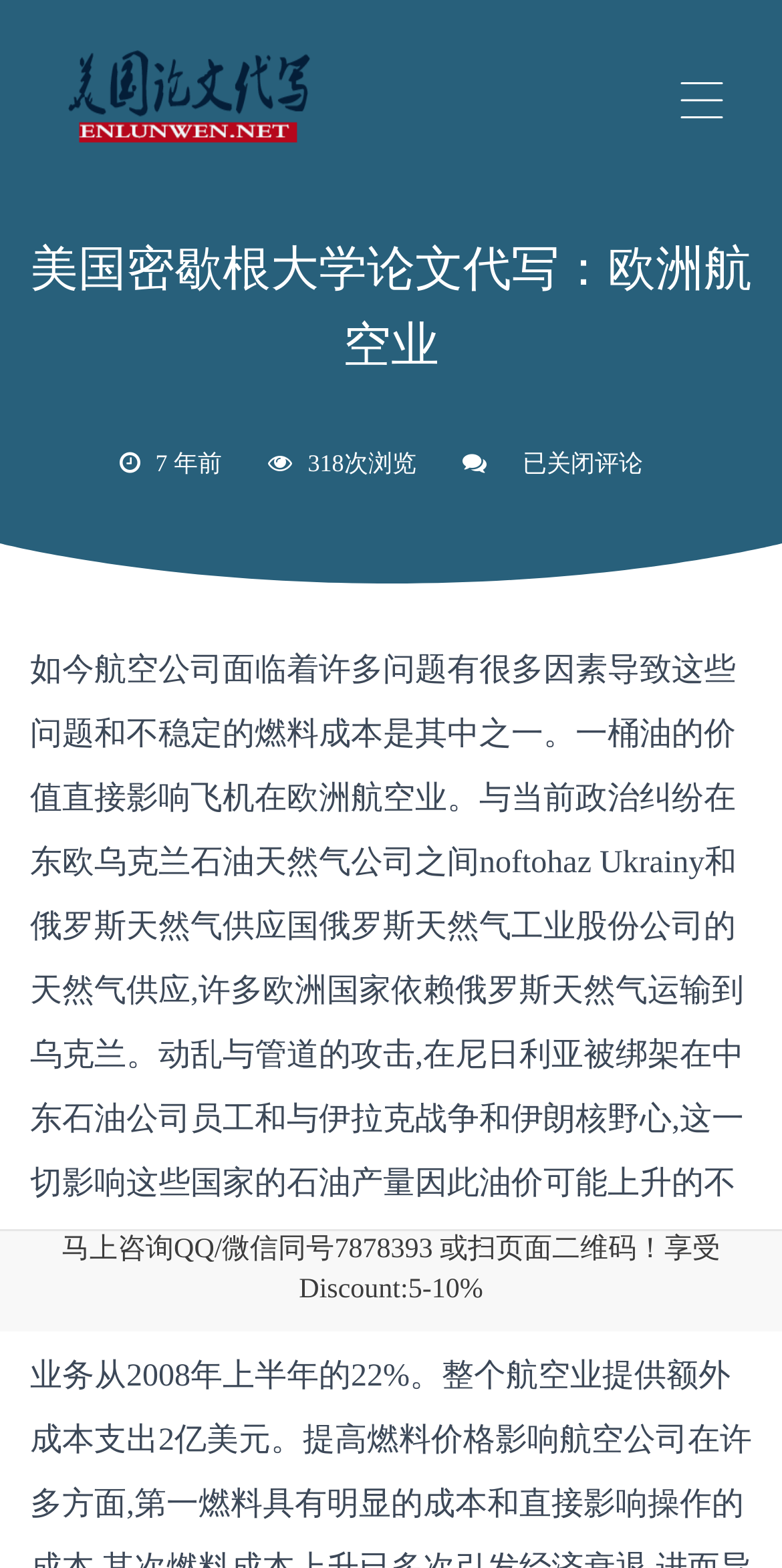What is the discount offered for consulting?
Look at the screenshot and give a one-word or phrase answer.

5-10%